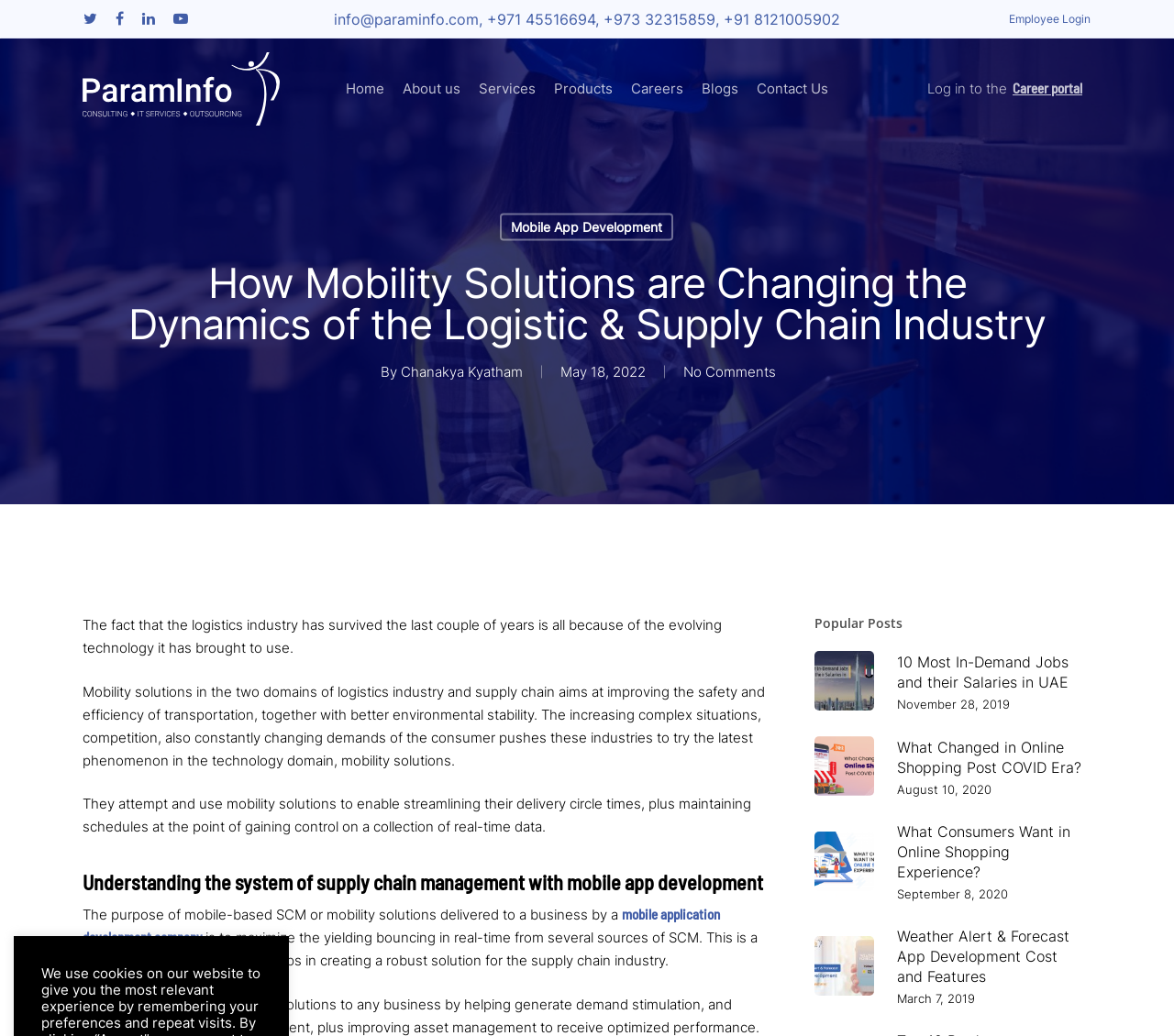What is the headline of the webpage?

How Mobility Solutions are Changing the Dynamics of the Logistic & Supply Chain Industry